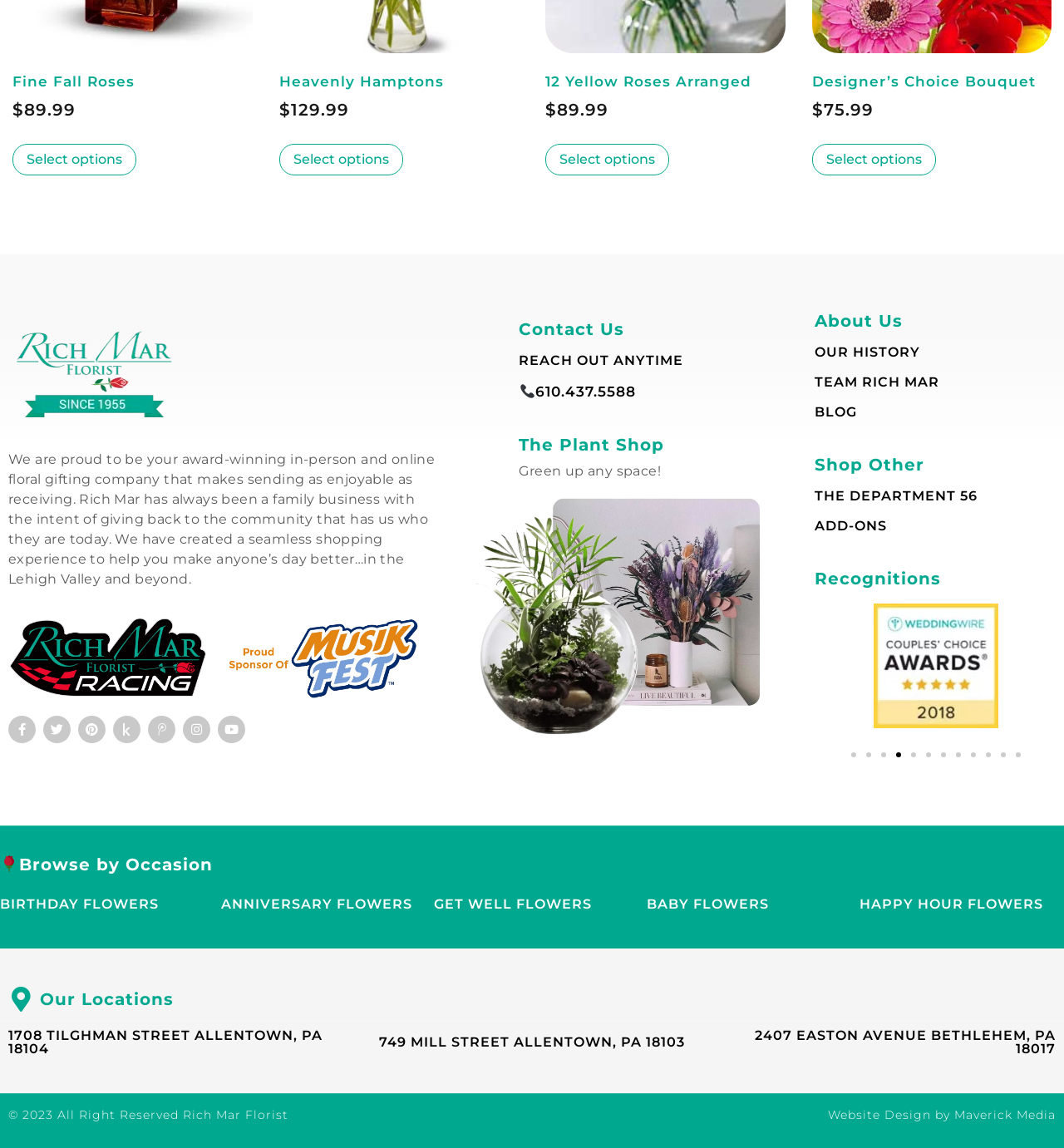How many slides are in the carousel?
Examine the image and give a concise answer in one word or a short phrase.

12